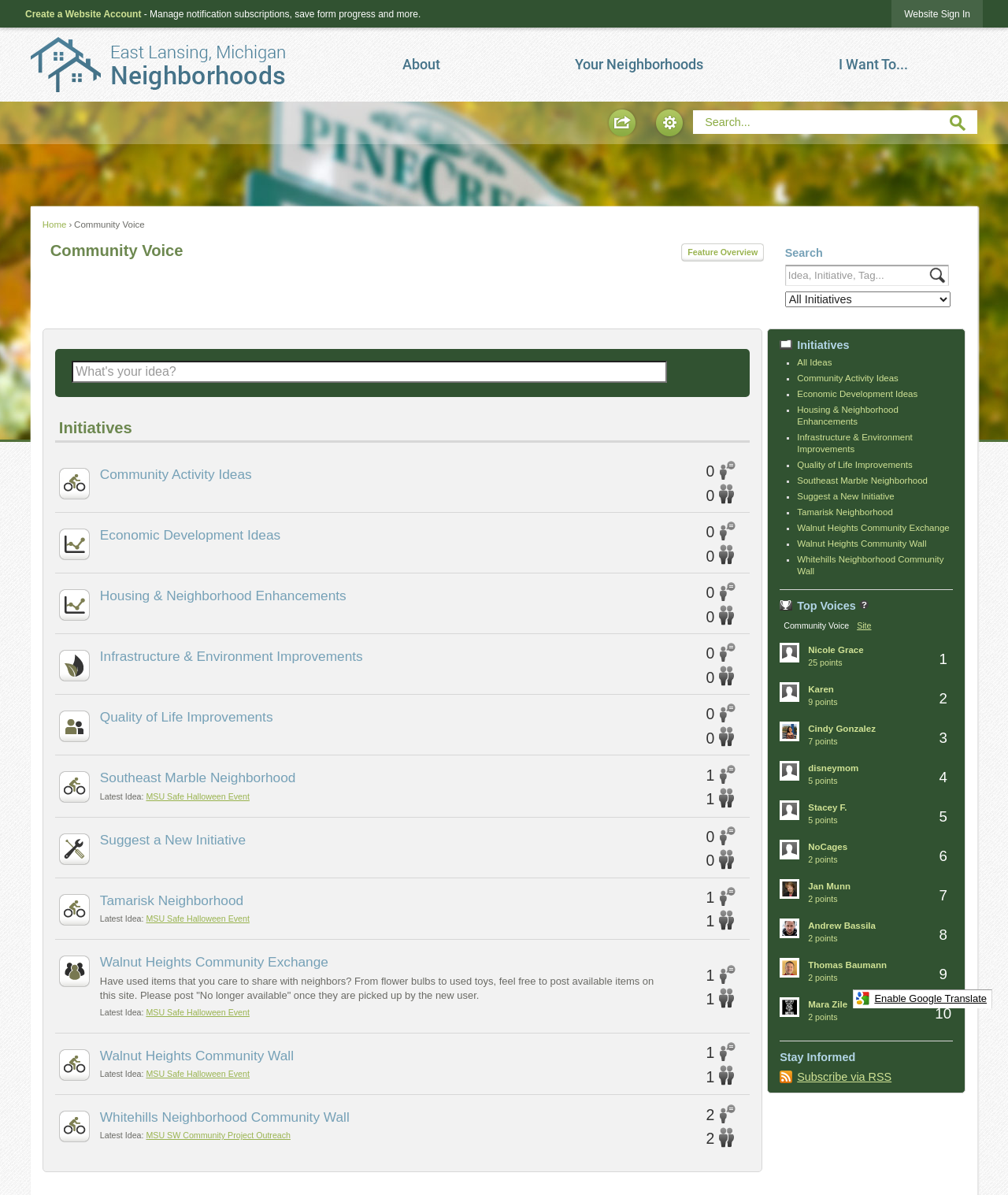Based on the element description NoCages 2 points, identify the bounding box of the UI element in the given webpage screenshot. The coordinates should be in the format (top-left x, top-left y, bottom-right x, bottom-right y) and must be between 0 and 1.

[0.774, 0.699, 0.845, 0.729]